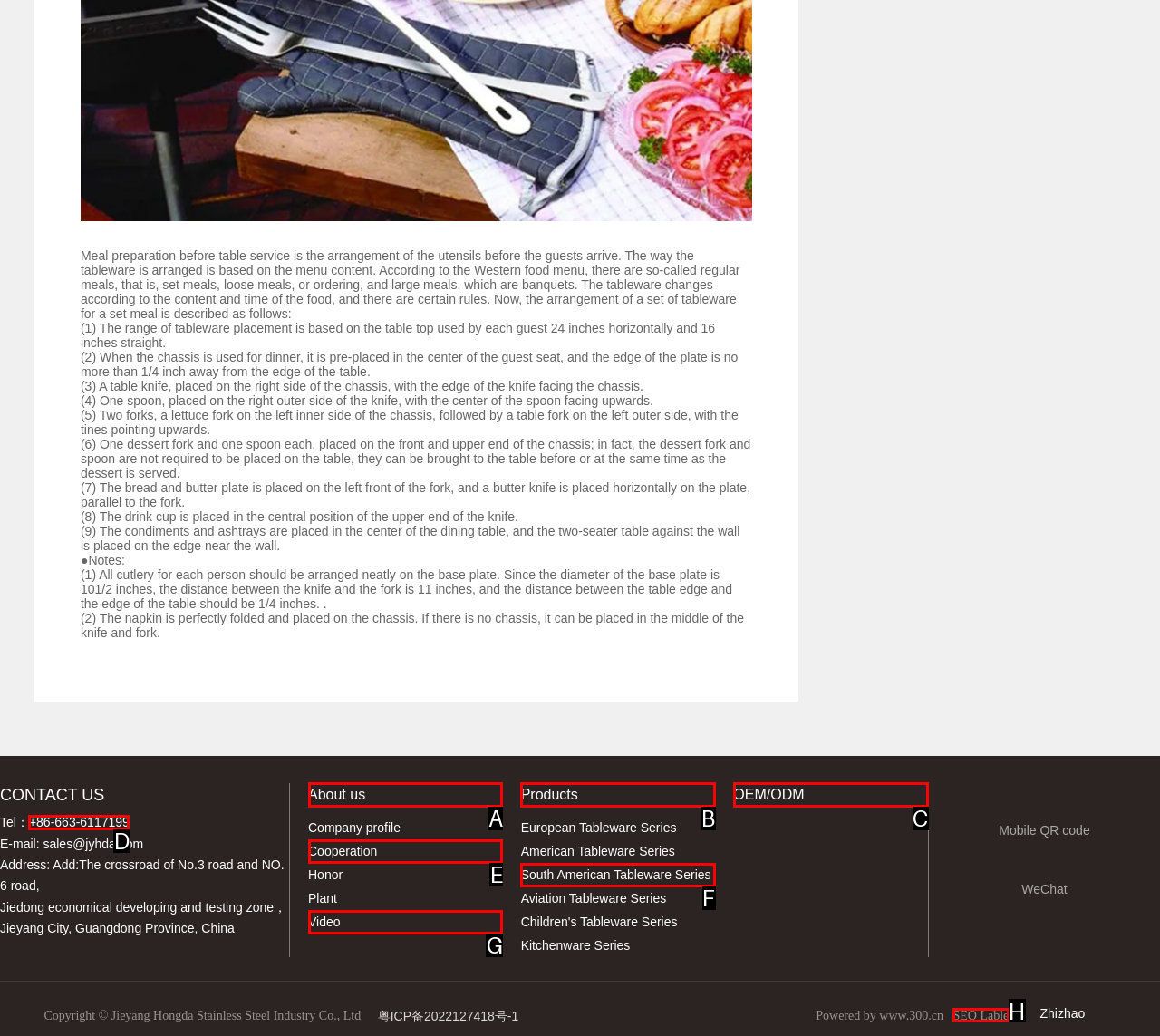Refer to the description: Video and choose the option that best fits. Provide the letter of that option directly from the options.

G